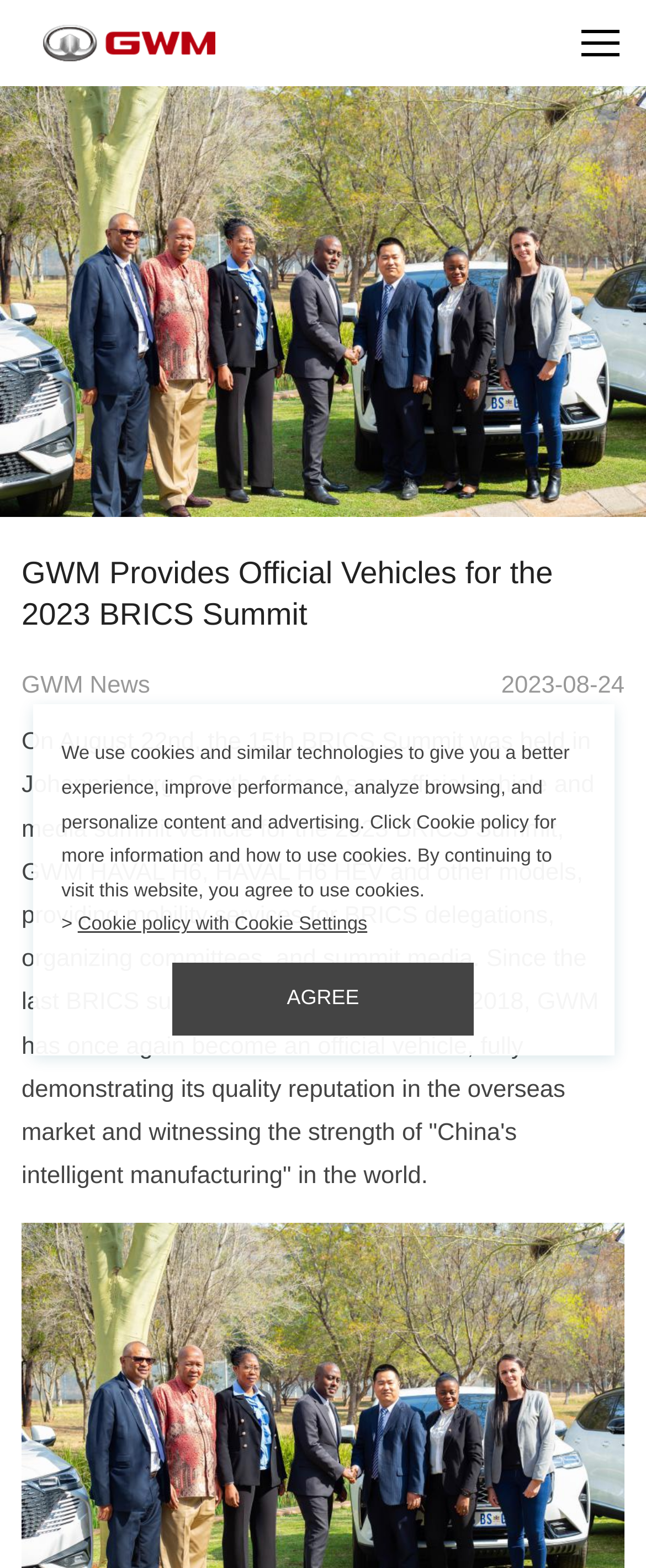Show the bounding box coordinates of the region that should be clicked to follow the instruction: "Click on the image."

[0.067, 0.016, 0.333, 0.039]